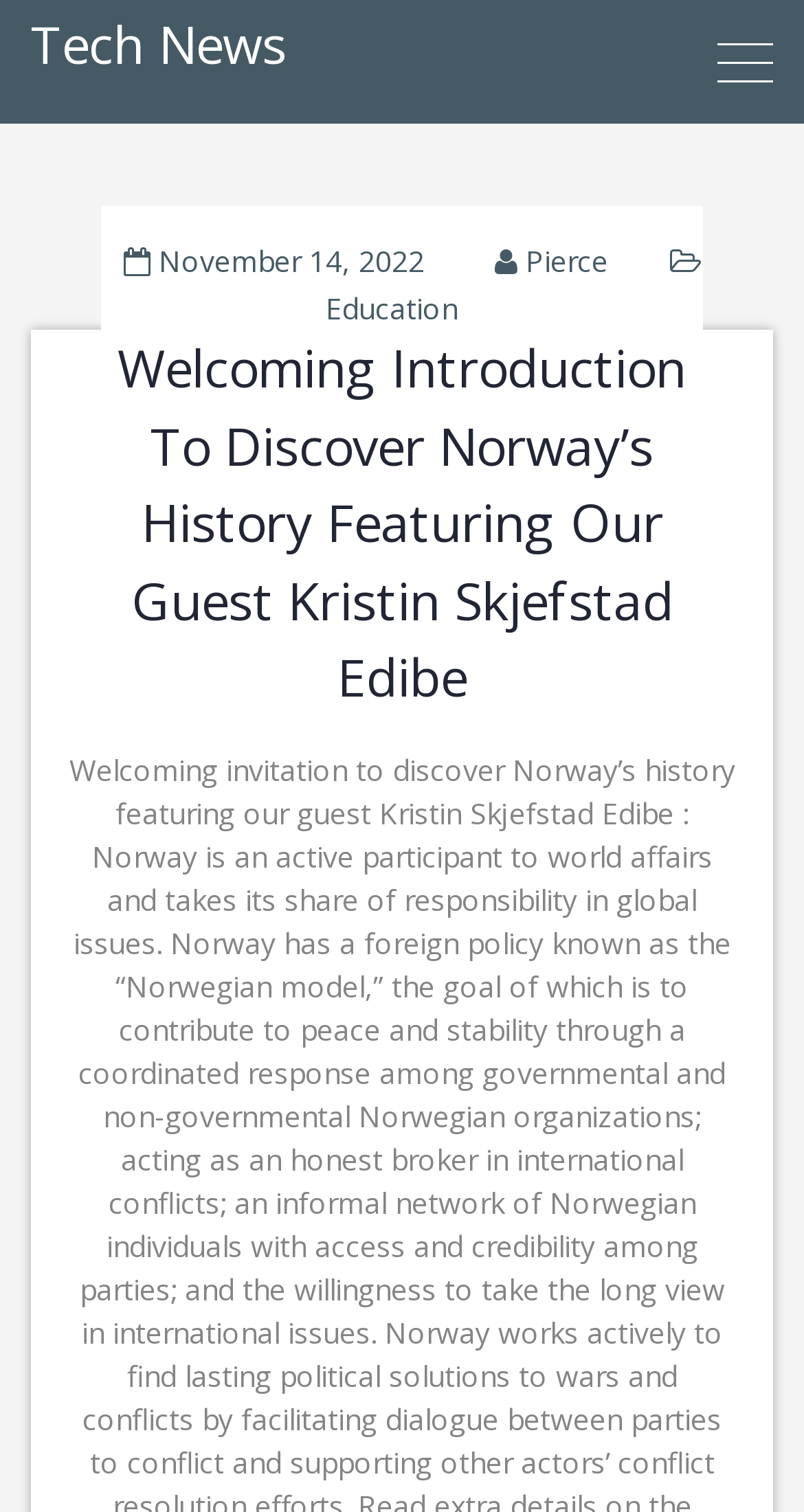What is the date of the article?
Using the visual information, reply with a single word or short phrase.

November 14, 2022